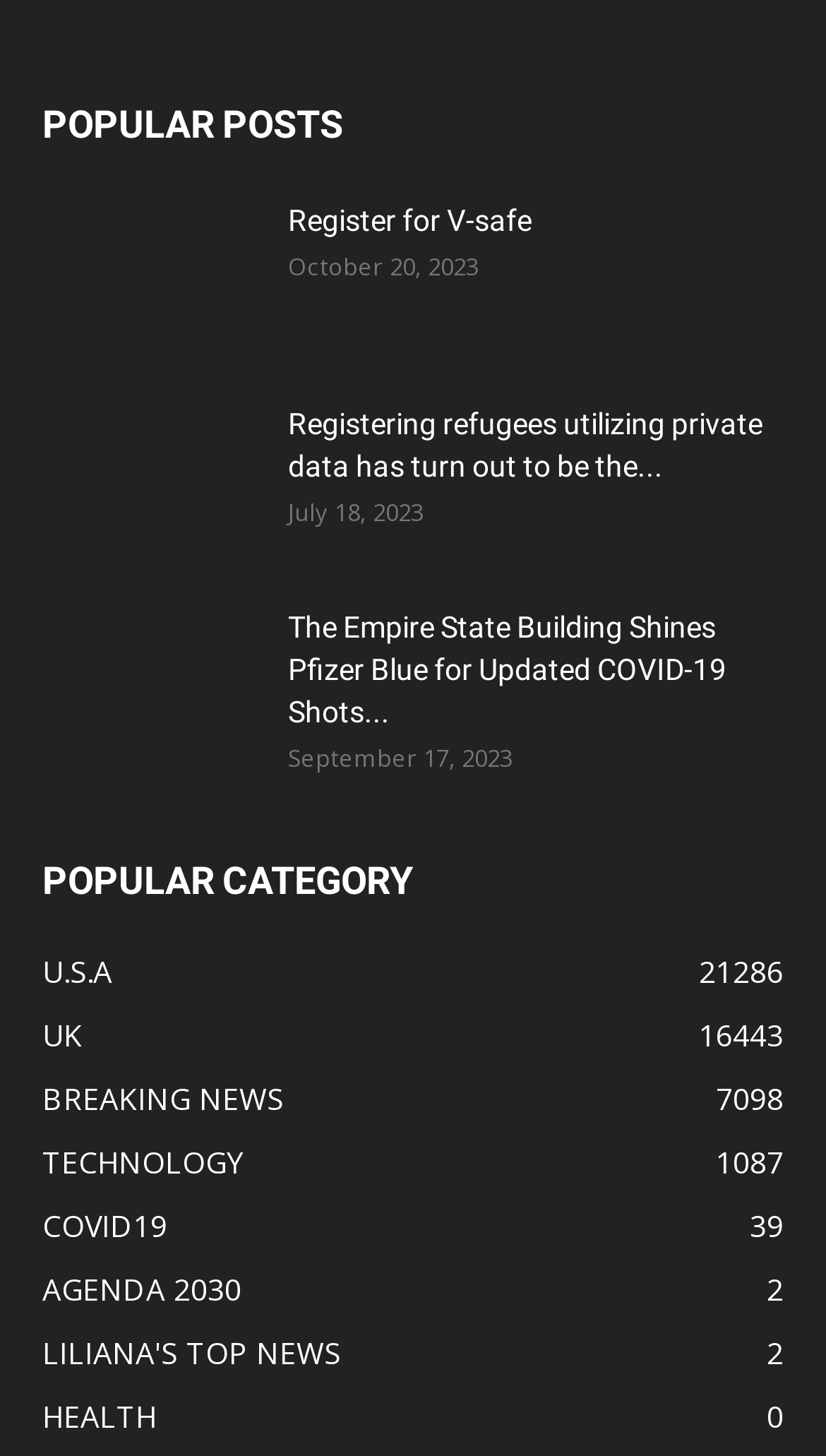Identify the bounding box coordinates of the clickable region required to complete the instruction: "Go to WordPress.org". The coordinates should be given as four float numbers within the range of 0 and 1, i.e., [left, top, right, bottom].

None